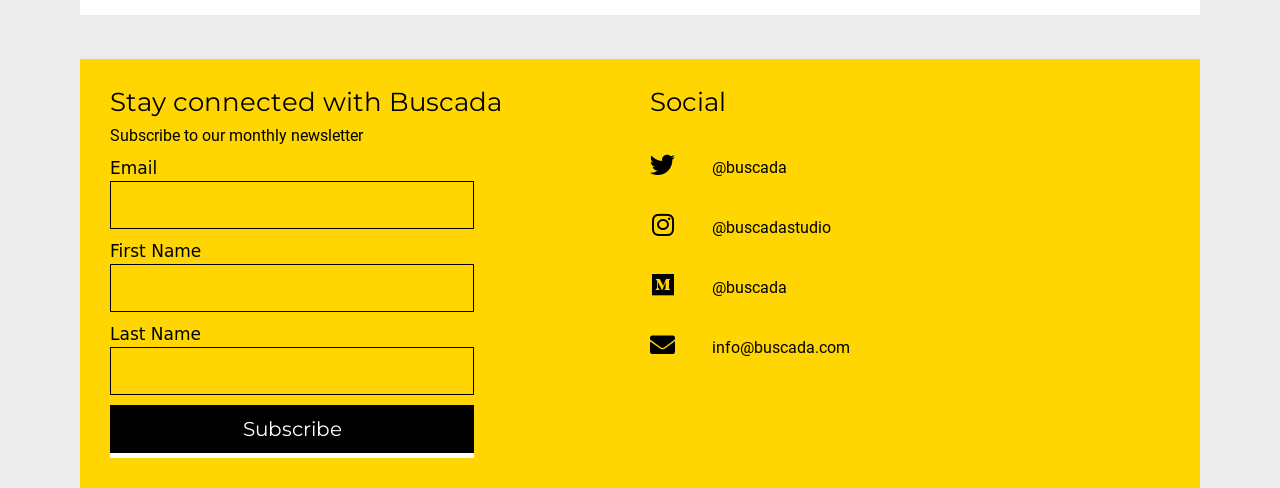Locate the bounding box coordinates of the element that needs to be clicked to carry out the instruction: "Visit Facebook". The coordinates should be given as four float numbers ranging from 0 to 1, i.e., [left, top, right, bottom].

None